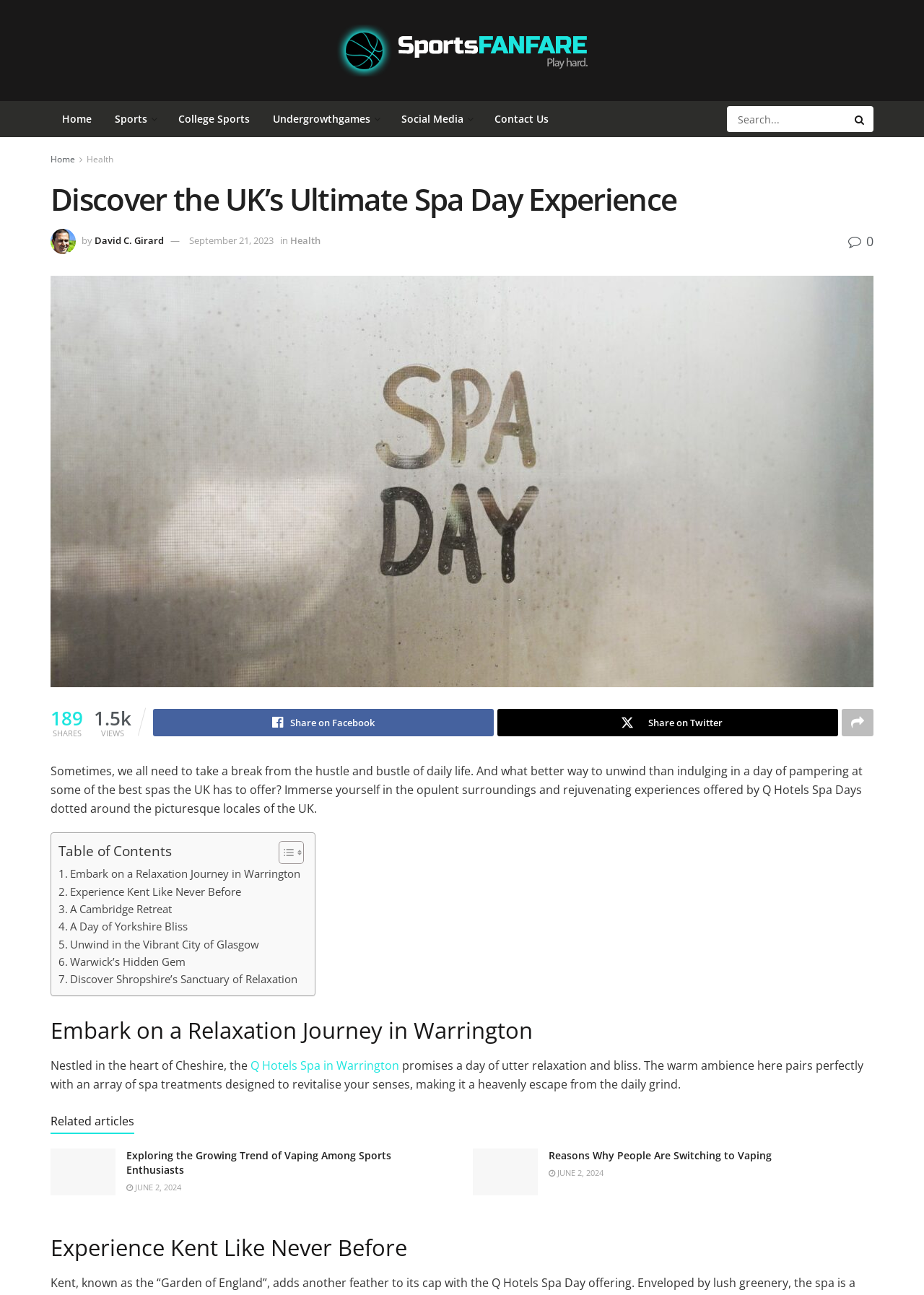Locate the bounding box coordinates of the element you need to click to accomplish the task described by this instruction: "Read the article by David C. Girard".

[0.102, 0.181, 0.177, 0.191]